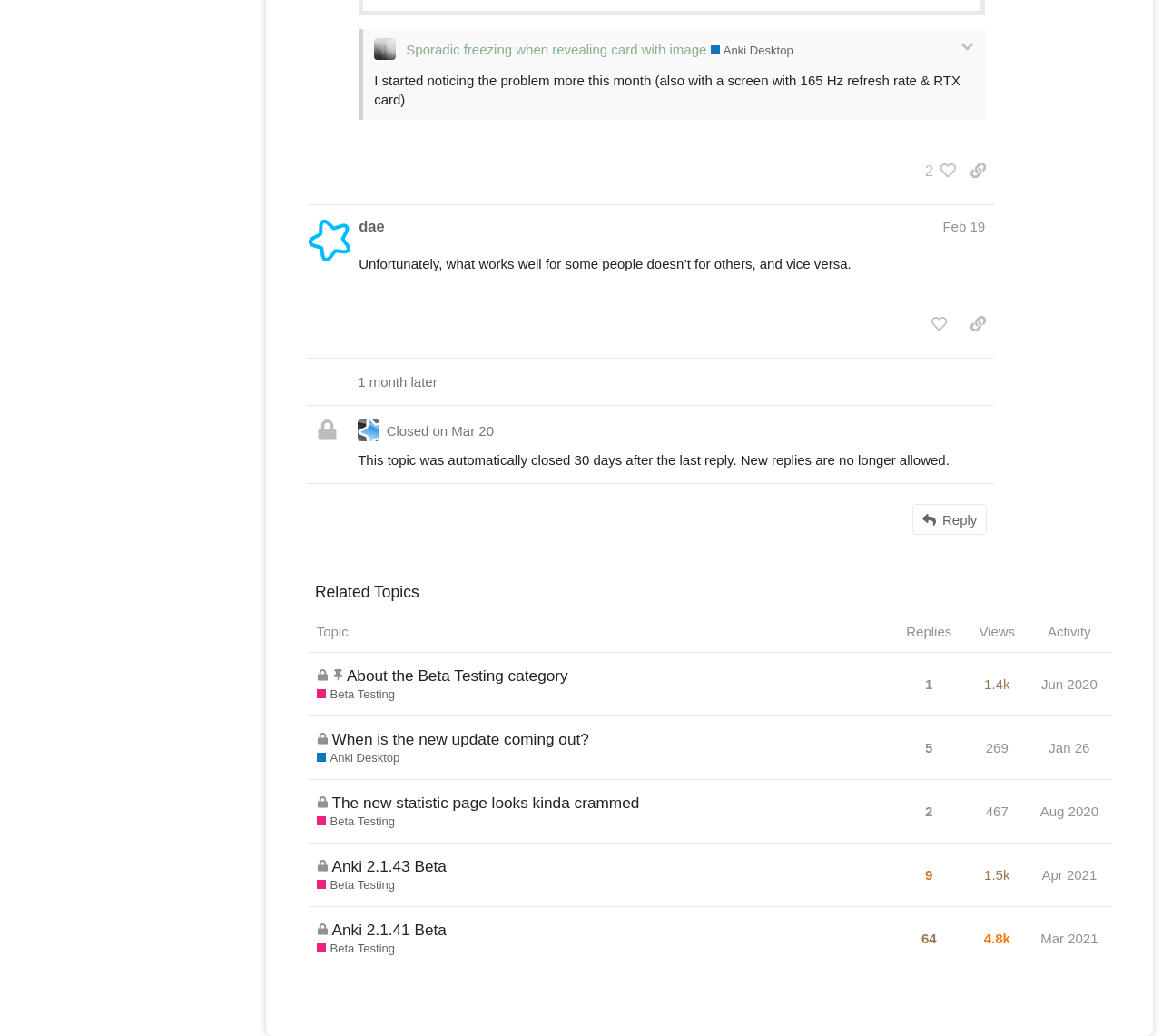Is the topic 'About the Beta Testing category' closed?
Using the visual information, respond with a single word or phrase.

Yes